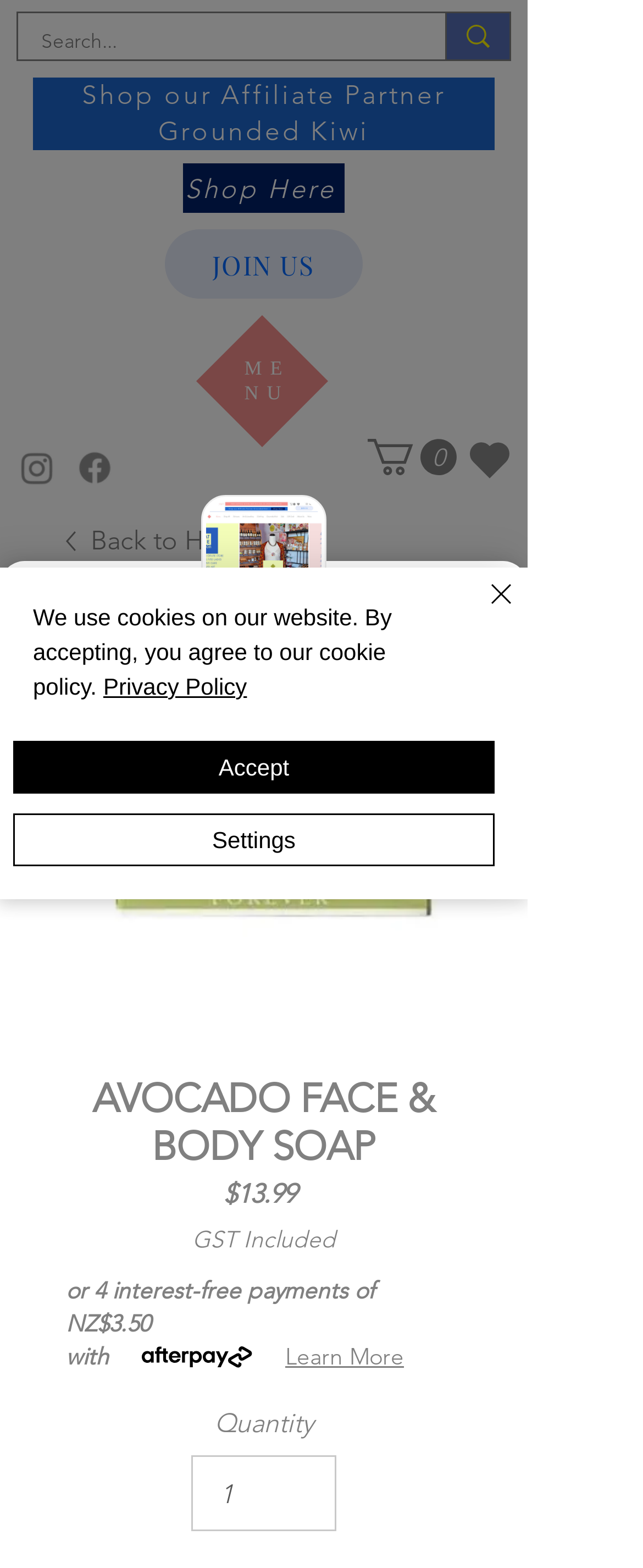Can you find the bounding box coordinates of the area I should click to execute the following instruction: "Search for products"?

[0.028, 0.008, 0.792, 0.038]